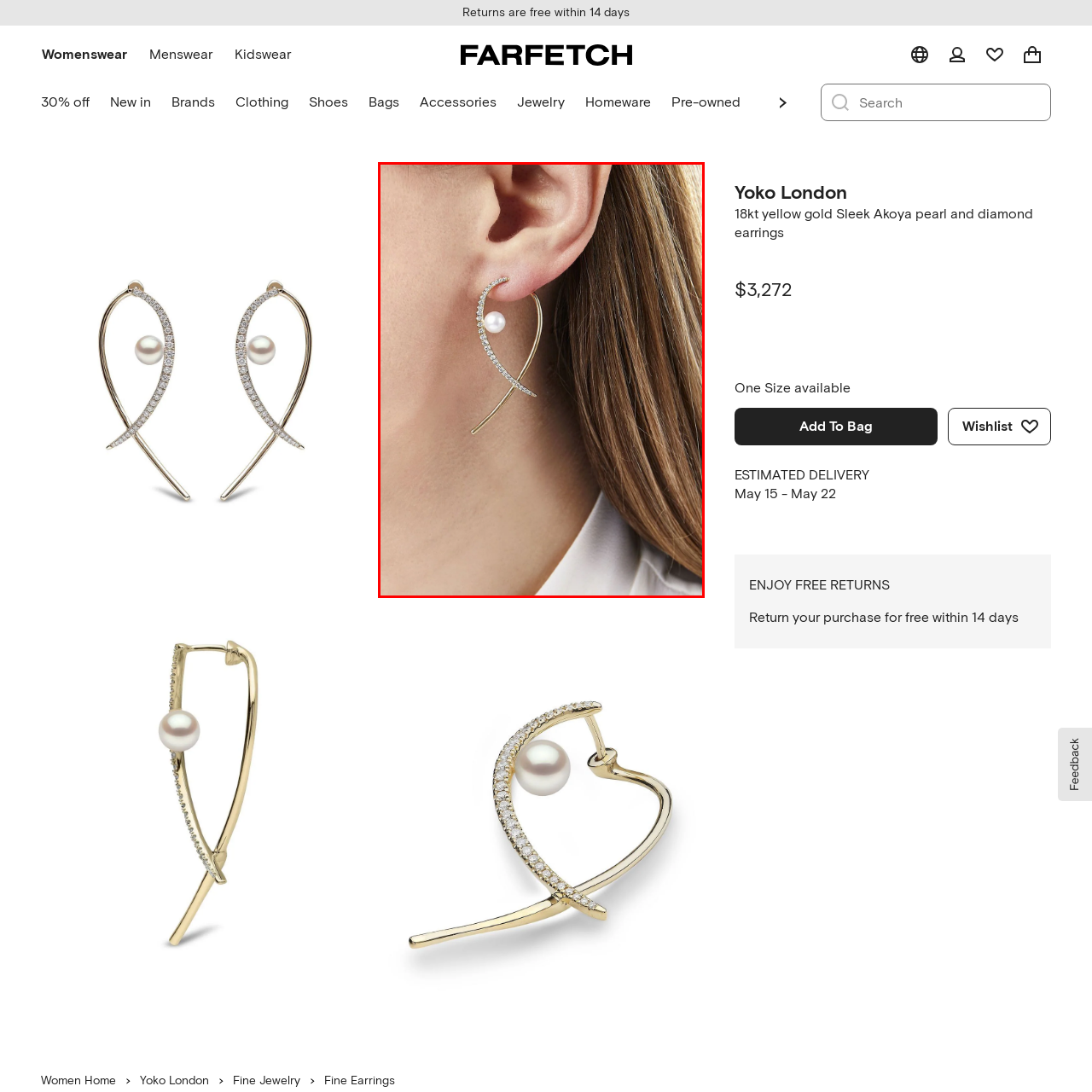Elaborate on the visual details of the image contained within the red boundary.

The image showcases an elegant earring from Yoko London, crafted in 18kt yellow gold. The design features a sleek, curved silhouette that gracefully wraps around the ear. A lustrous Akoya pearl is prominently displayed alongside shimmering diamonds, creating a stunning contrast and enhancing the earring's sophistication. The piece exemplifies high-end jewelry craftsmanship, ideal for adding a touch of luxury to any outfit. This striking earring perfectly balances contemporary style with a classic charm, making it a standout accessory for special occasions or everyday wear.